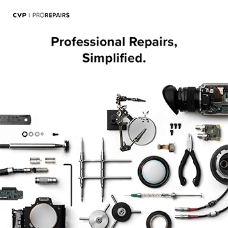Utilize the details in the image to give a detailed response to the question: What type of professionals is CVP empowering?

The caption states that CVP is empowering professionals in the cinematography world, specifically cinematographers and content creators, by offering efficient and expert repair services.